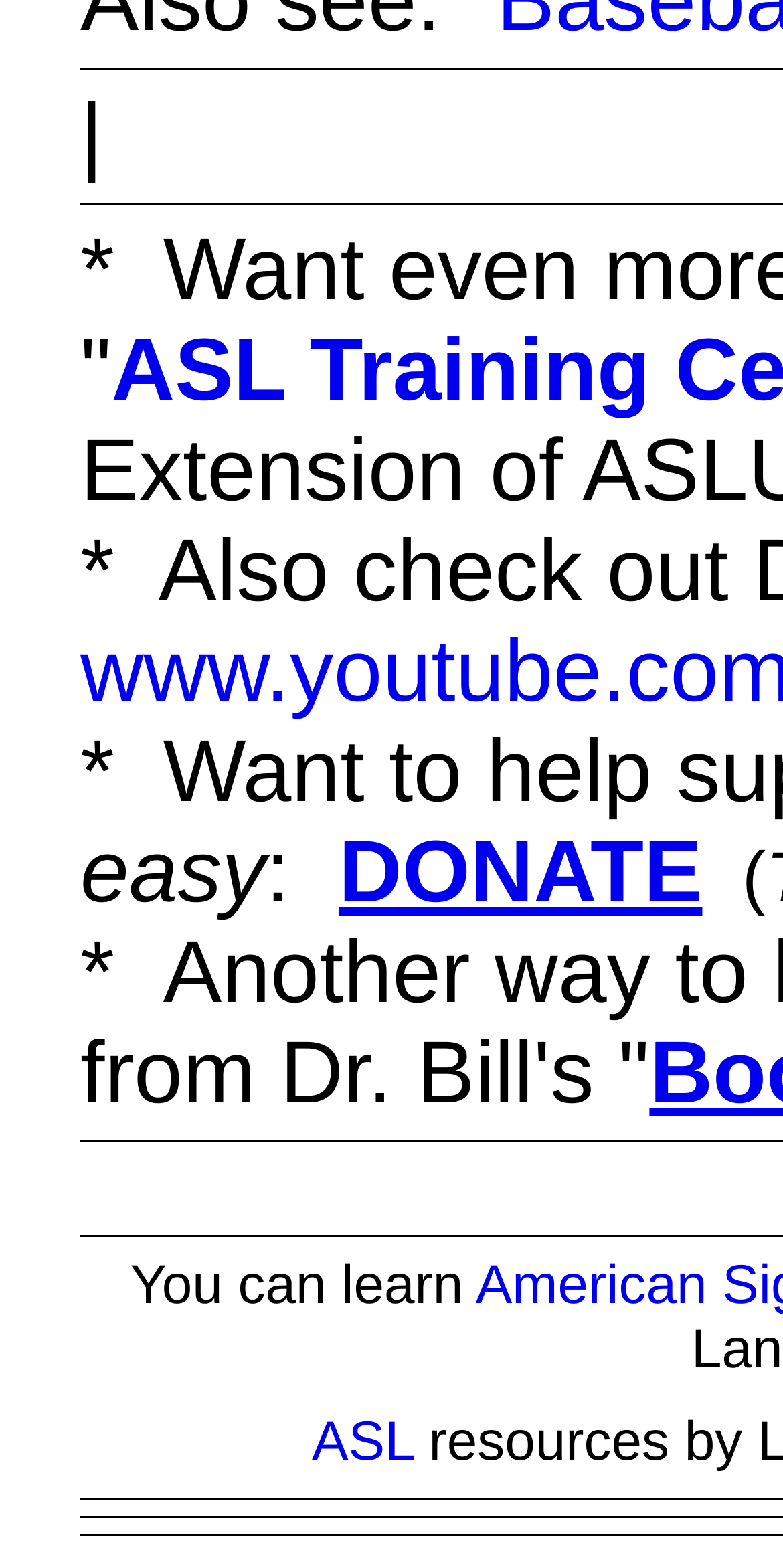Please find the bounding box for the following UI element description. Provide the coordinates in (top-left x, top-left y, bottom-right x, bottom-right y) format, with values between 0 and 1: ASL

[0.398, 0.899, 0.528, 0.939]